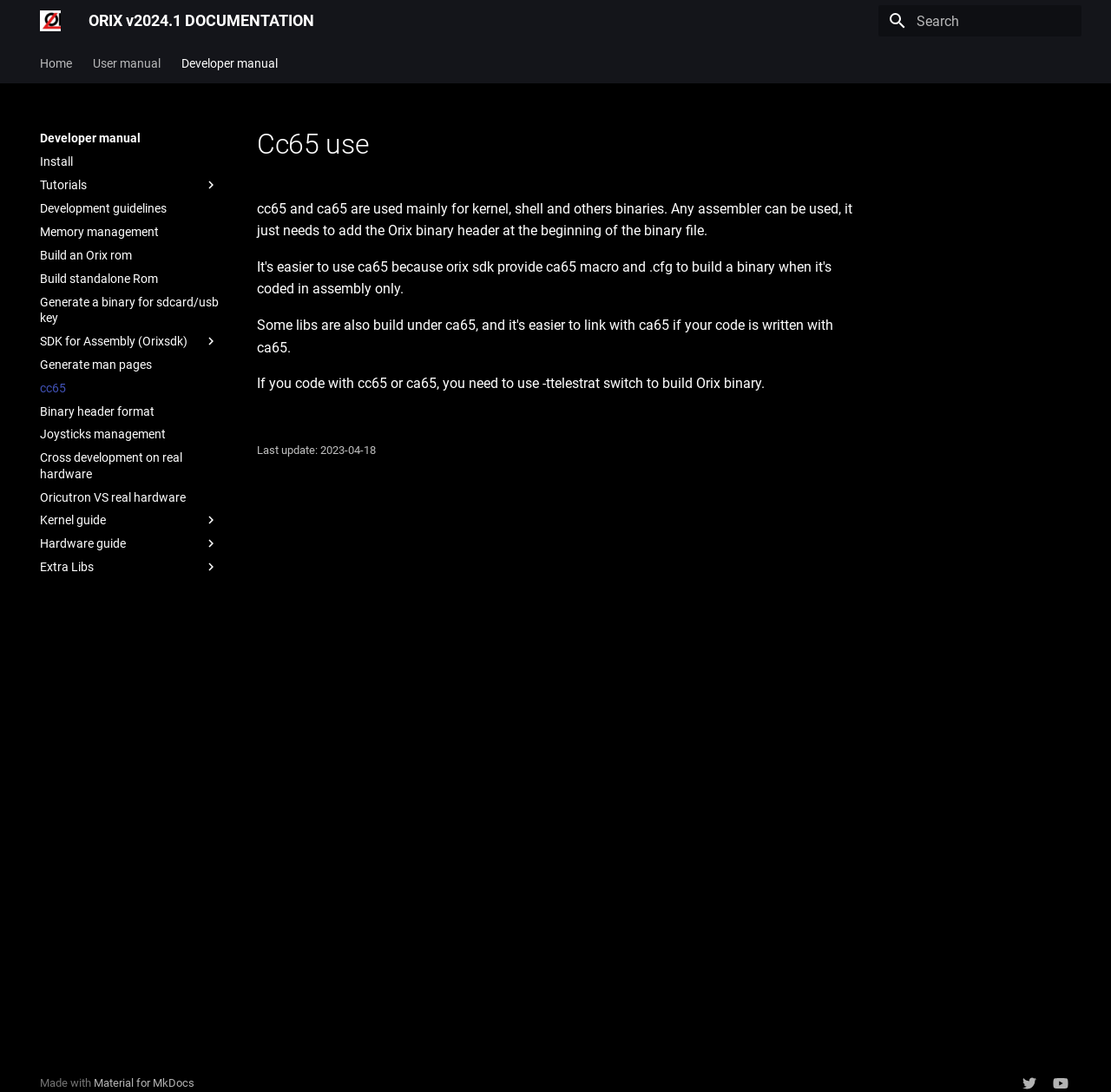What is the name of the tool used to generate the documentation?
Provide an in-depth and detailed explanation in response to the question.

The name of the tool used to generate the documentation can be found at the bottom of the webpage, where it is written as 'Made with Material for MkDocs'.